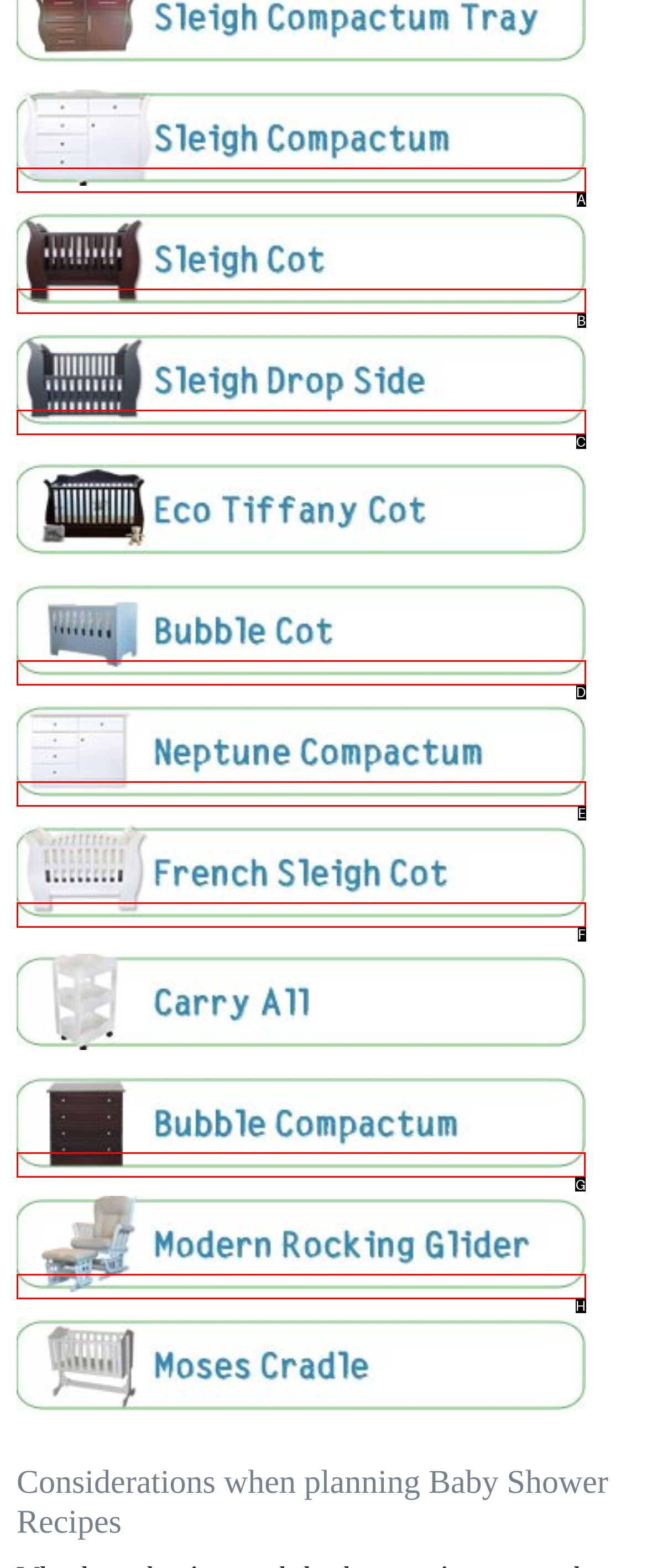Select the letter of the UI element that matches this task: click on the bubble compactum link
Provide the answer as the letter of the correct choice.

G